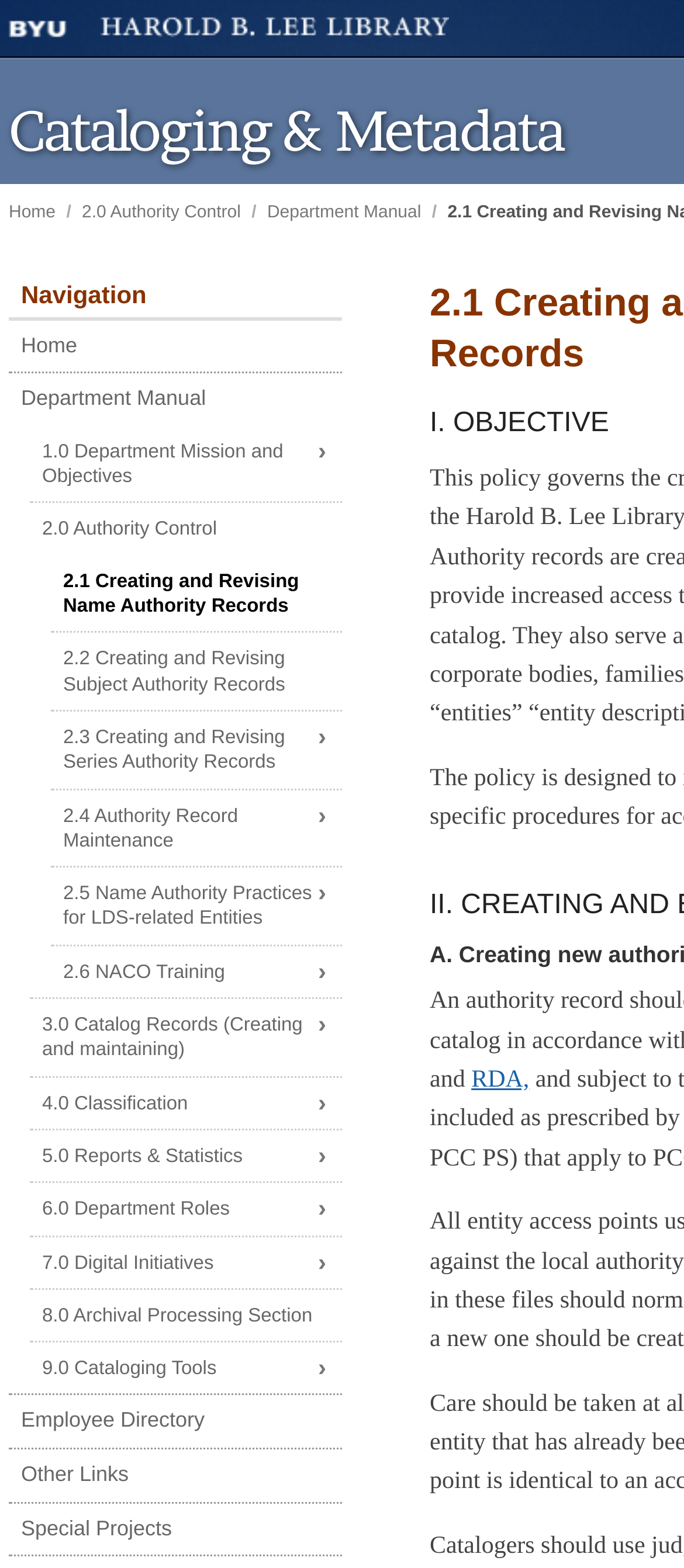Determine the bounding box coordinates for the area that should be clicked to carry out the following instruction: "navigate to Home".

[0.013, 0.13, 0.081, 0.142]